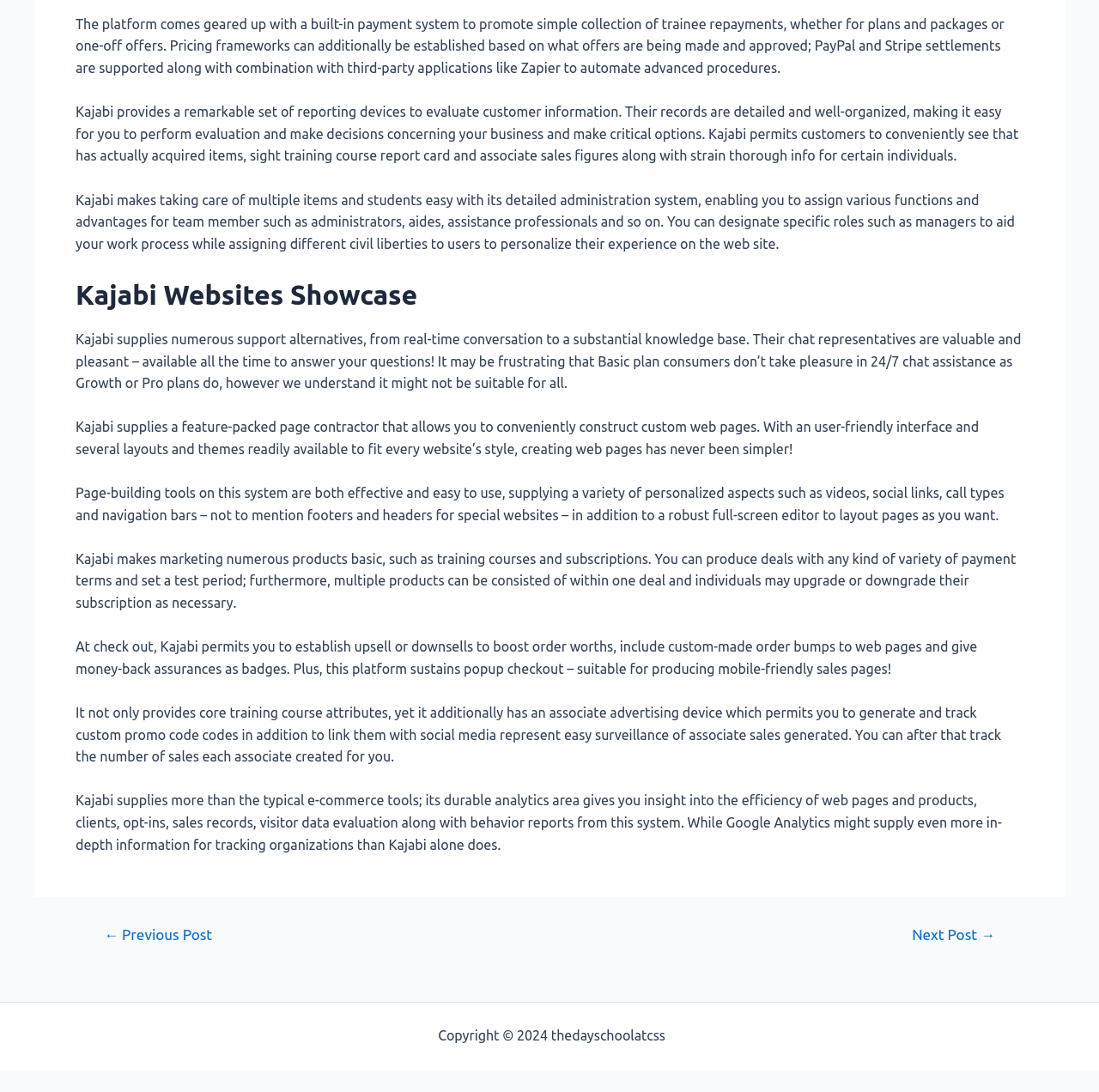Determine the bounding box coordinates for the UI element described. Format the coordinates as (top-left x, top-left y, bottom-right x, bottom-right y) and ensure all values are between 0 and 1. Element description: Sitemap

[0.608, 0.941, 0.655, 0.956]